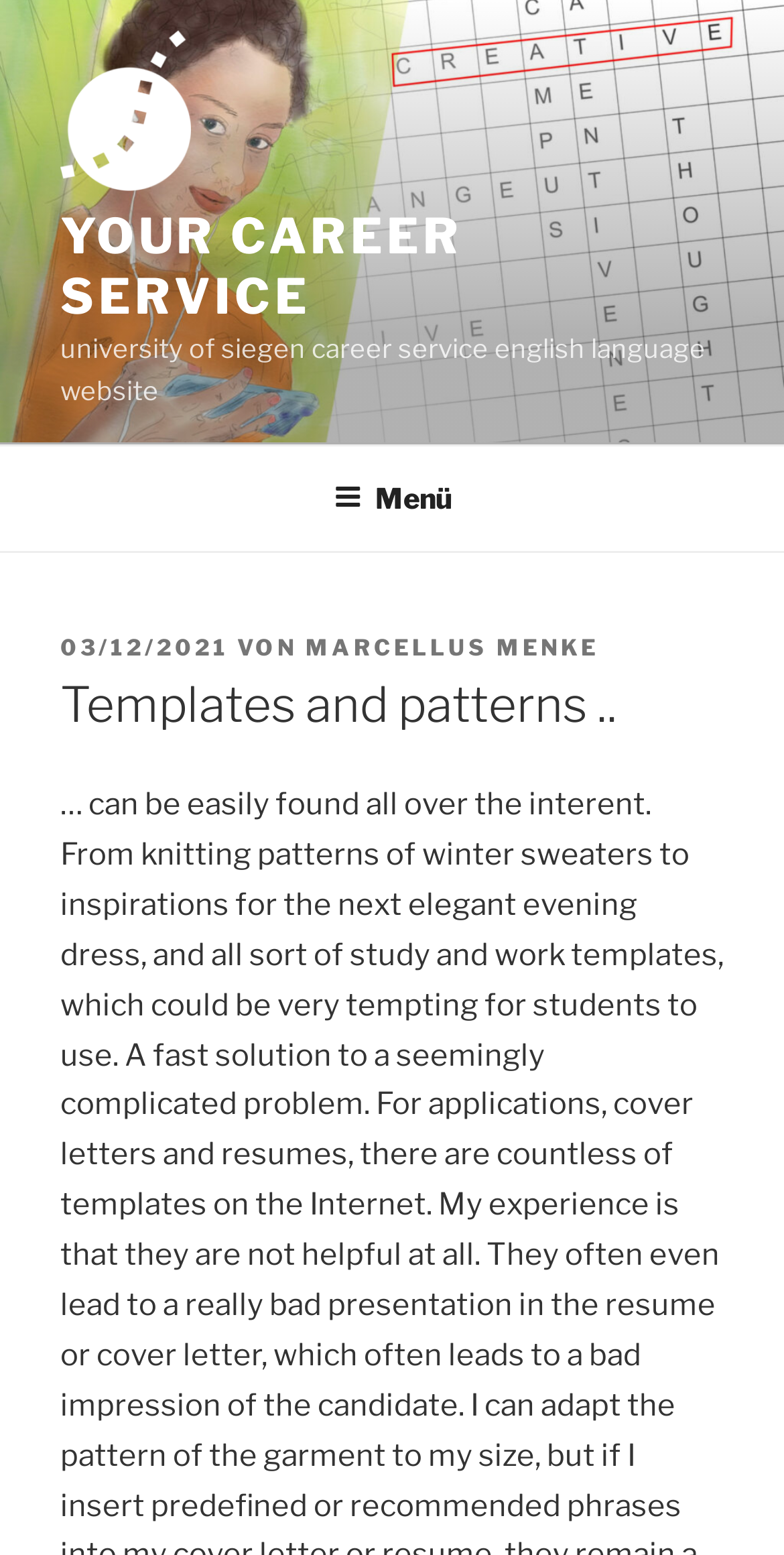Extract the bounding box coordinates for the UI element described by the text: "Your Career Service". The coordinates should be in the form of [left, top, right, bottom] with values between 0 and 1.

[0.077, 0.133, 0.59, 0.209]